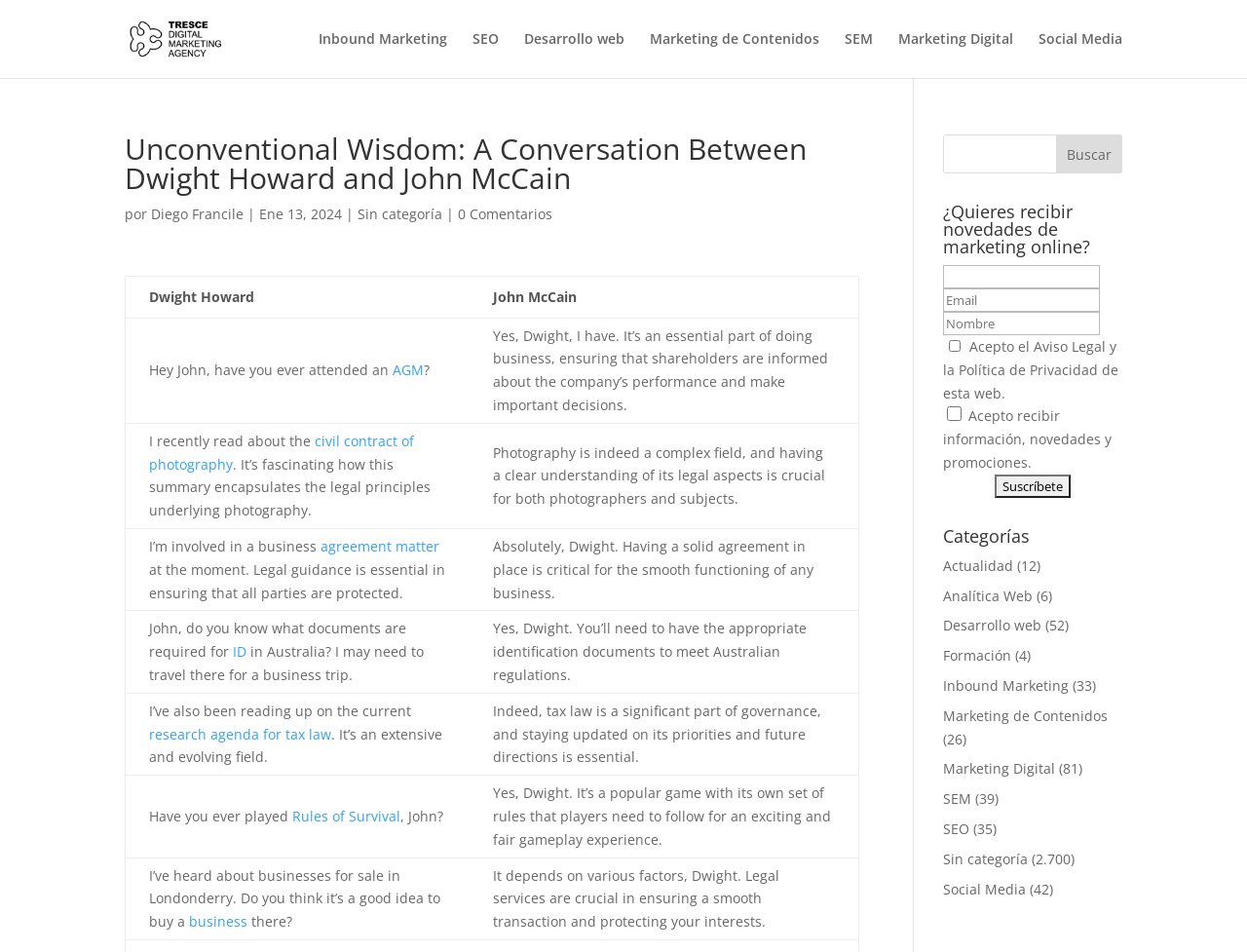Refer to the element description Sin categoría and identify the corresponding bounding box in the screenshot. Format the coordinates as (top-left x, top-left y, bottom-right x, bottom-right y) with values in the range of 0 to 1.

[0.756, 0.892, 0.824, 0.912]